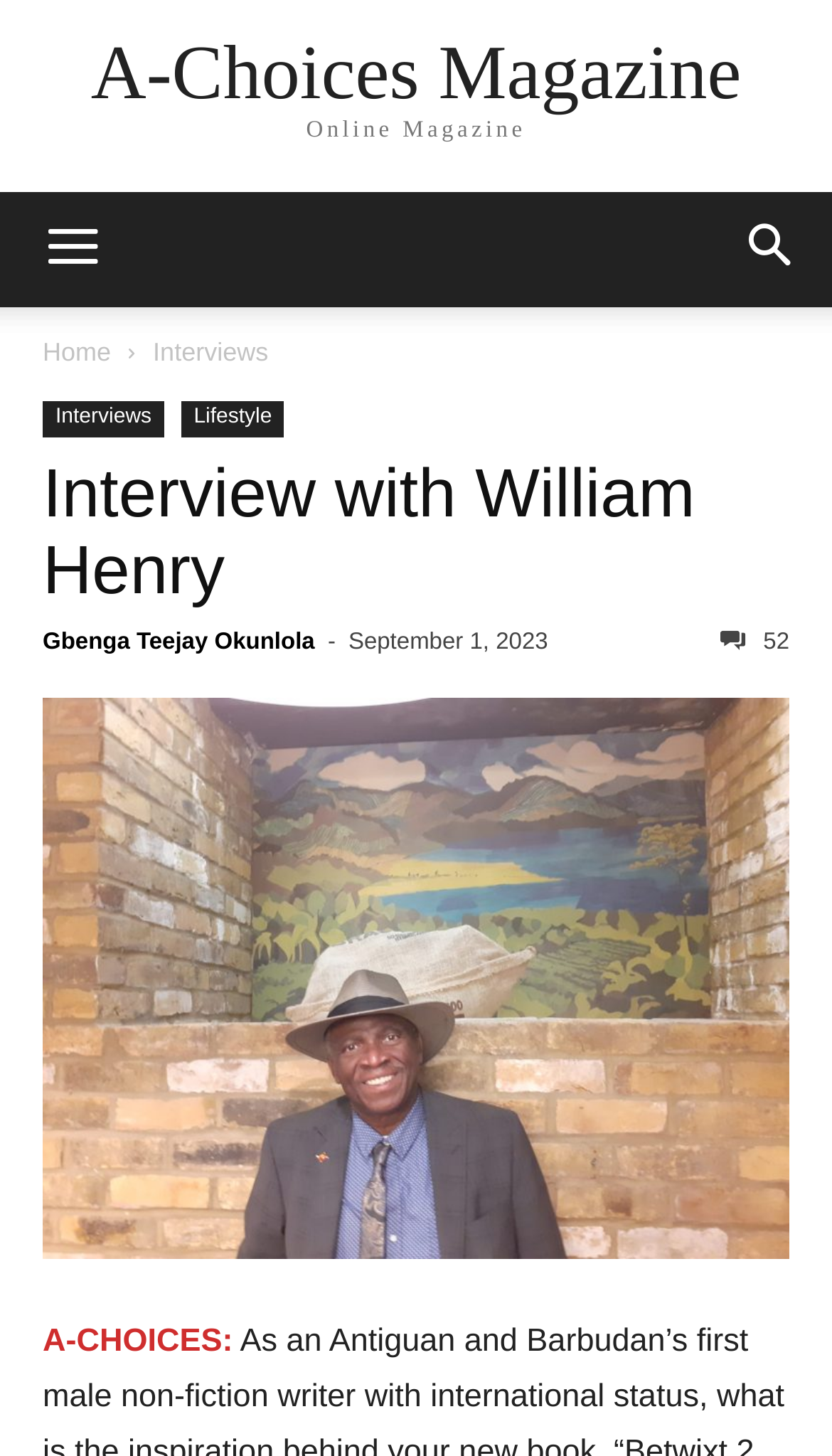What is the category of the interview?
Answer the question with detailed information derived from the image.

I found the answer by looking at the navigation menu on the webpage, which has a link to 'Interviews', and the current webpage is an interview, indicating that the category of the interview is 'Interviews'.